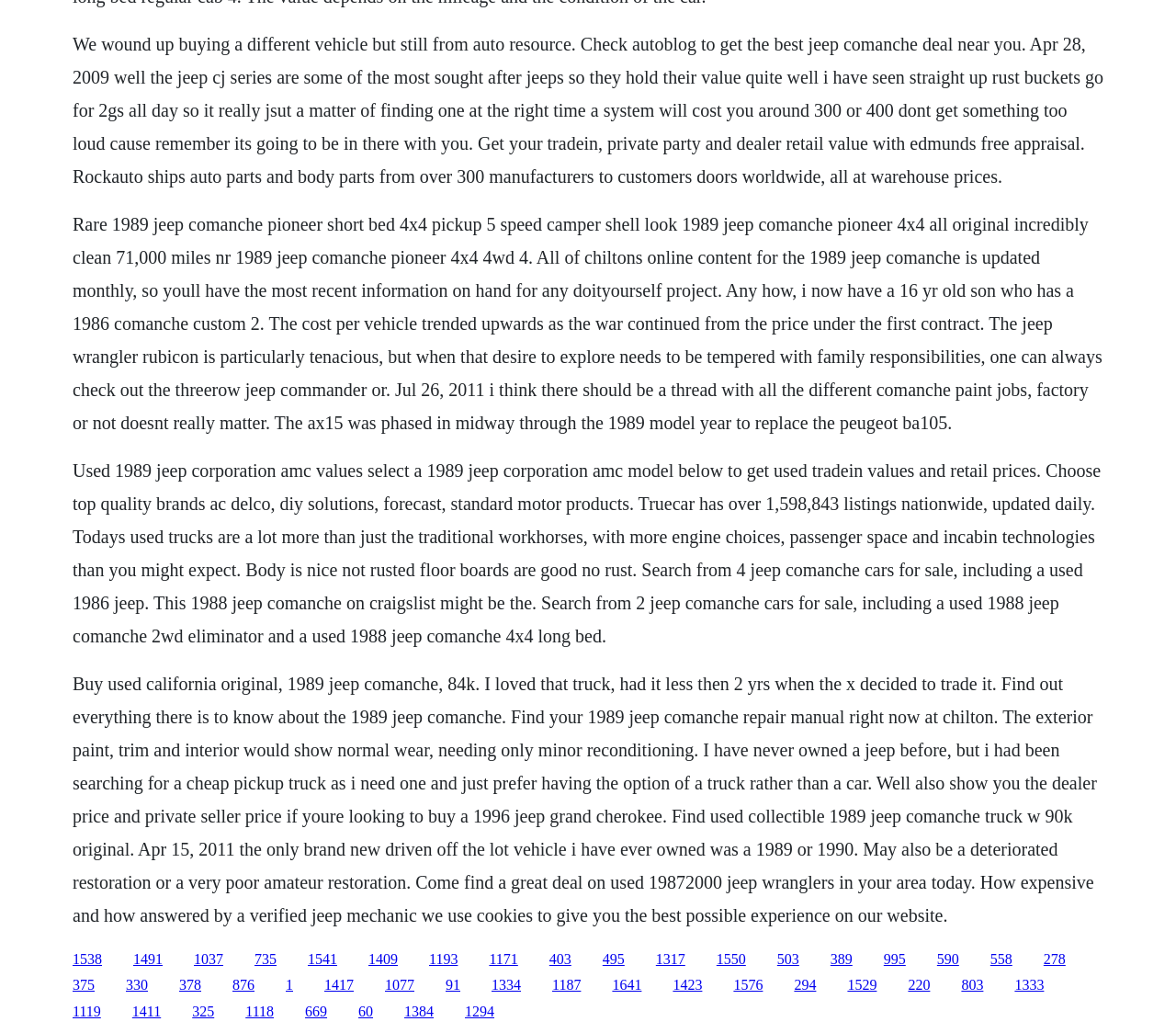How many miles does the 1989 Jeep Comanche have?
Look at the screenshot and provide an in-depth answer.

The 1989 Jeep Comanche has 71,000 miles, which is mentioned in the text 'Rare 1989 jeep comanche pioneer short bed 4x4 pickup 5 speed camper shell look 1989 jeep comanche pioneer 4x4 all original incredibly clean 71,000 miles nr 1989 jeep comanche pioneer 4x4 4wd 4.'